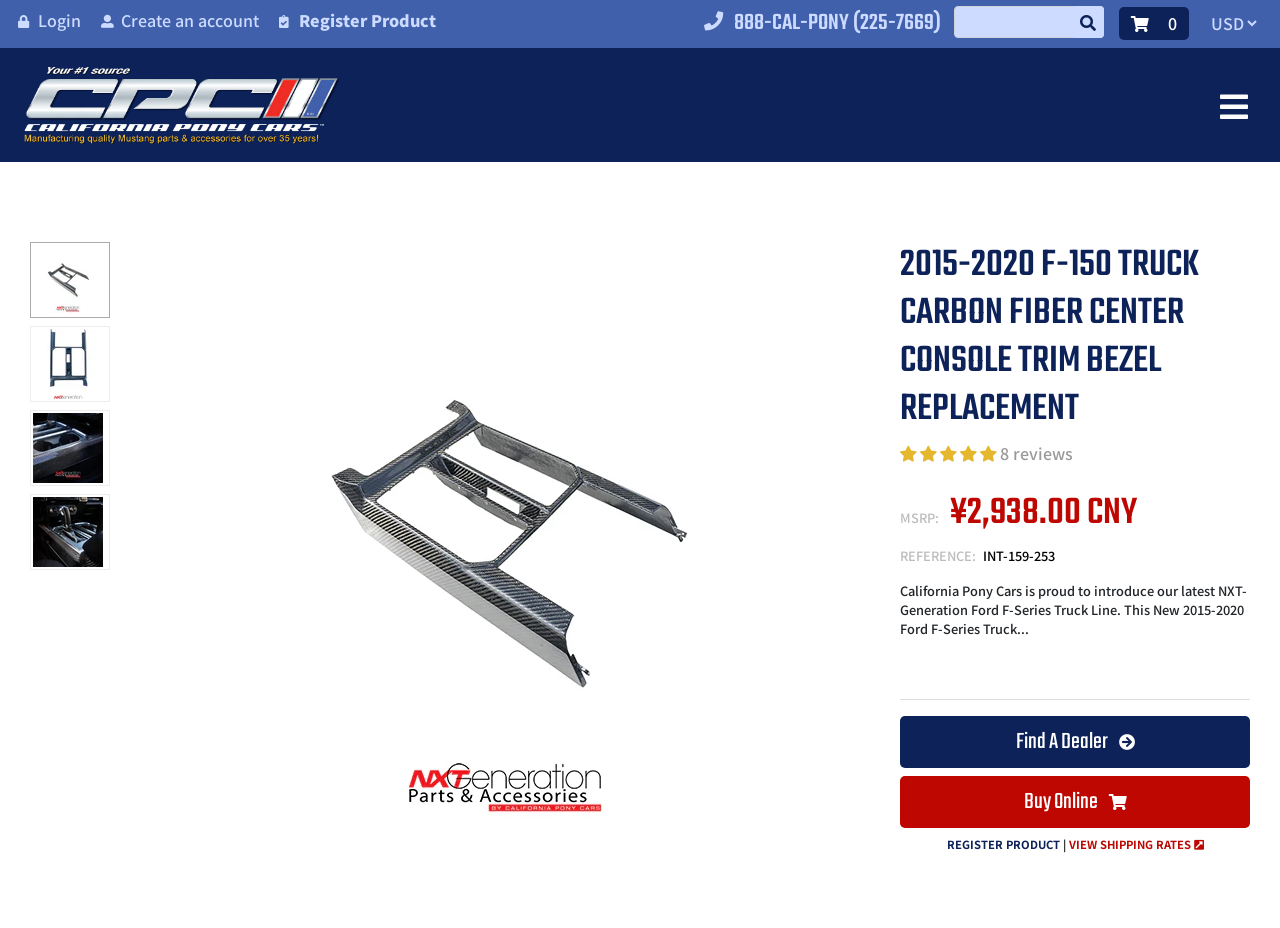Can you find the bounding box coordinates for the element to click on to achieve the instruction: "buy online"?

[0.703, 0.836, 0.977, 0.892]